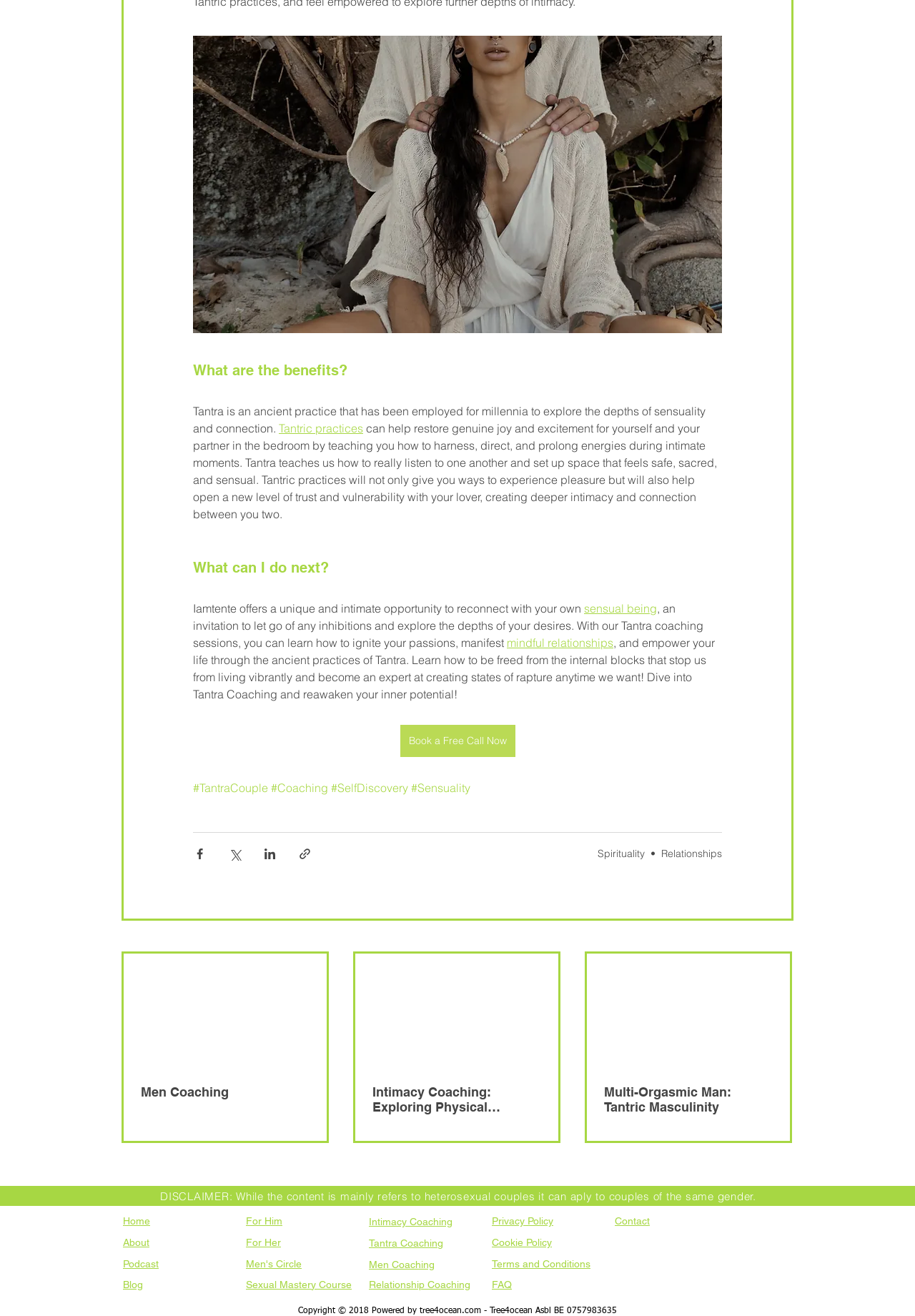Find the bounding box of the UI element described as: "Men Coaching". The bounding box coordinates should be given as four float values between 0 and 1, i.e., [left, top, right, bottom].

[0.135, 0.724, 0.357, 0.867]